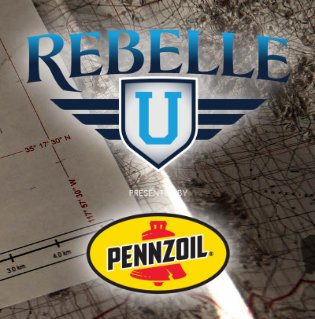Analyze the image and deliver a detailed answer to the question: What is the theme of the background visual elements?

The background visual elements suggest a map or navigation theme, likely reflecting the principles taught in the Rebelle U training, which focuses on essential skills for rally preparation.